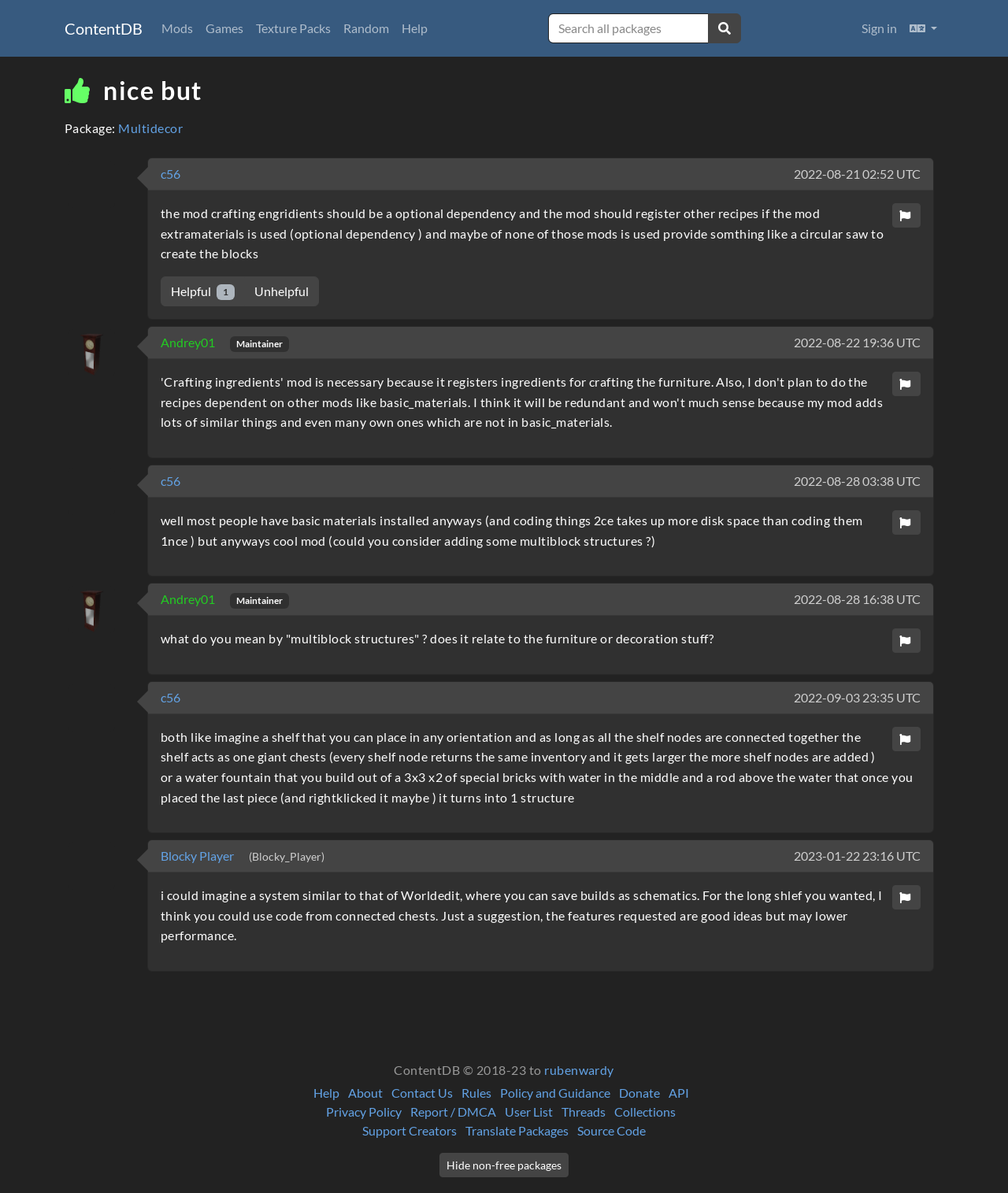Please determine the bounding box coordinates for the element that should be clicked to follow these instructions: "View the package details of 'Multidecor'".

[0.117, 0.101, 0.181, 0.114]